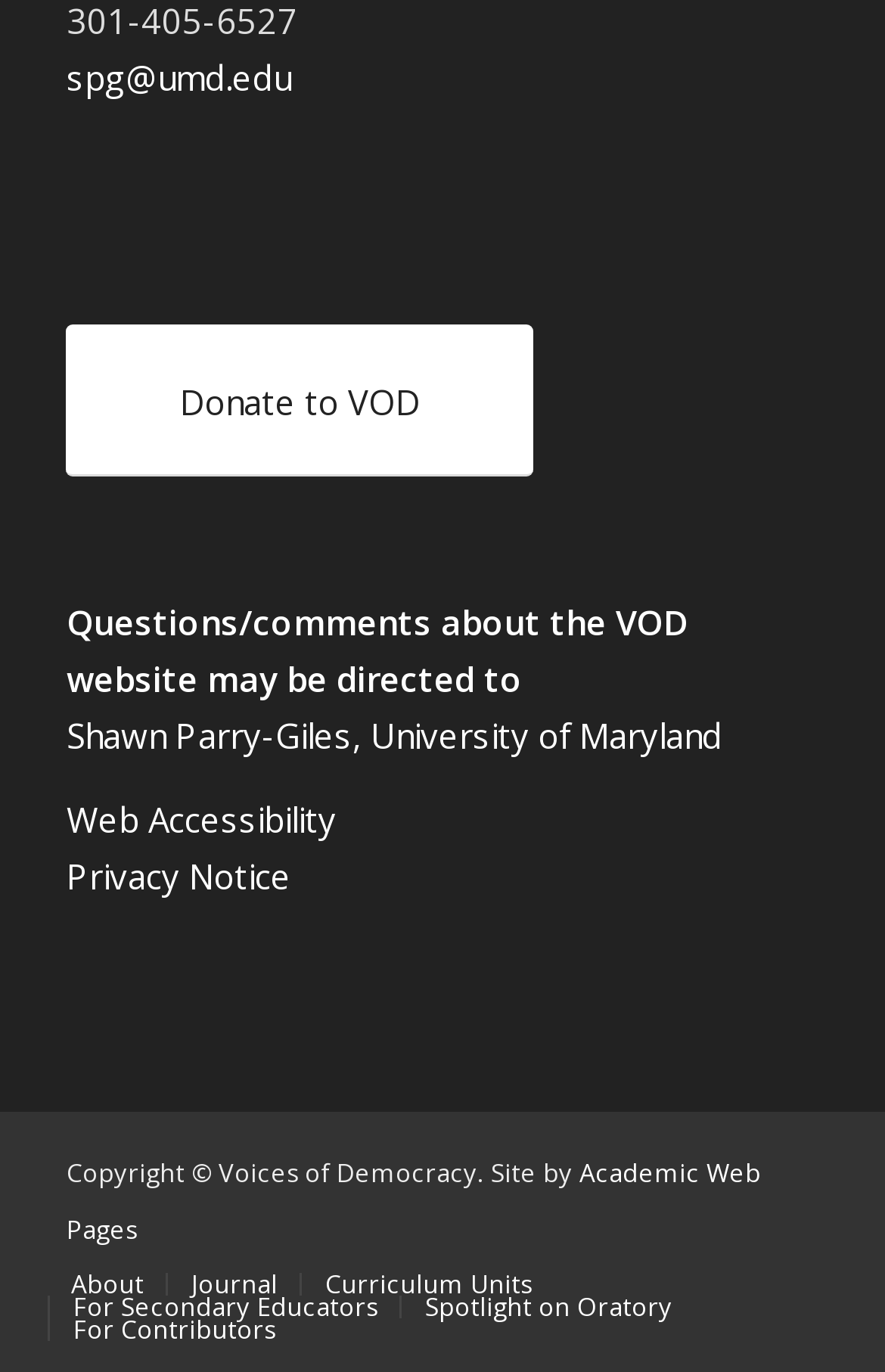Identify the bounding box for the given UI element using the description provided. Coordinates should be in the format (top-left x, top-left y, bottom-right x, bottom-right y) and must be between 0 and 1. Here is the description: Shawn Parry-Giles, University of Maryland

[0.075, 0.519, 0.816, 0.552]